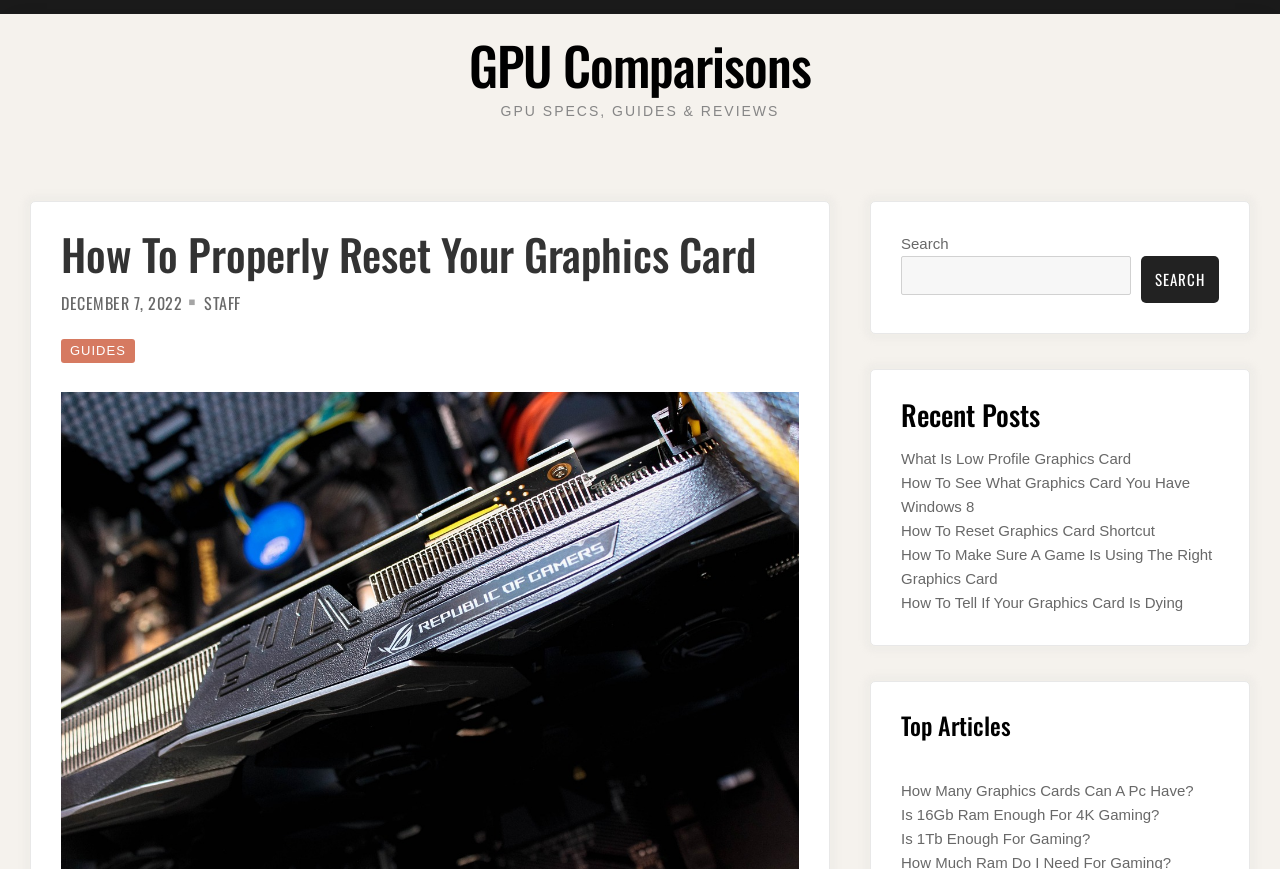Pinpoint the bounding box coordinates of the element you need to click to execute the following instruction: "Check the top article about graphics cards". The bounding box should be represented by four float numbers between 0 and 1, in the format [left, top, right, bottom].

[0.704, 0.82, 0.952, 0.85]